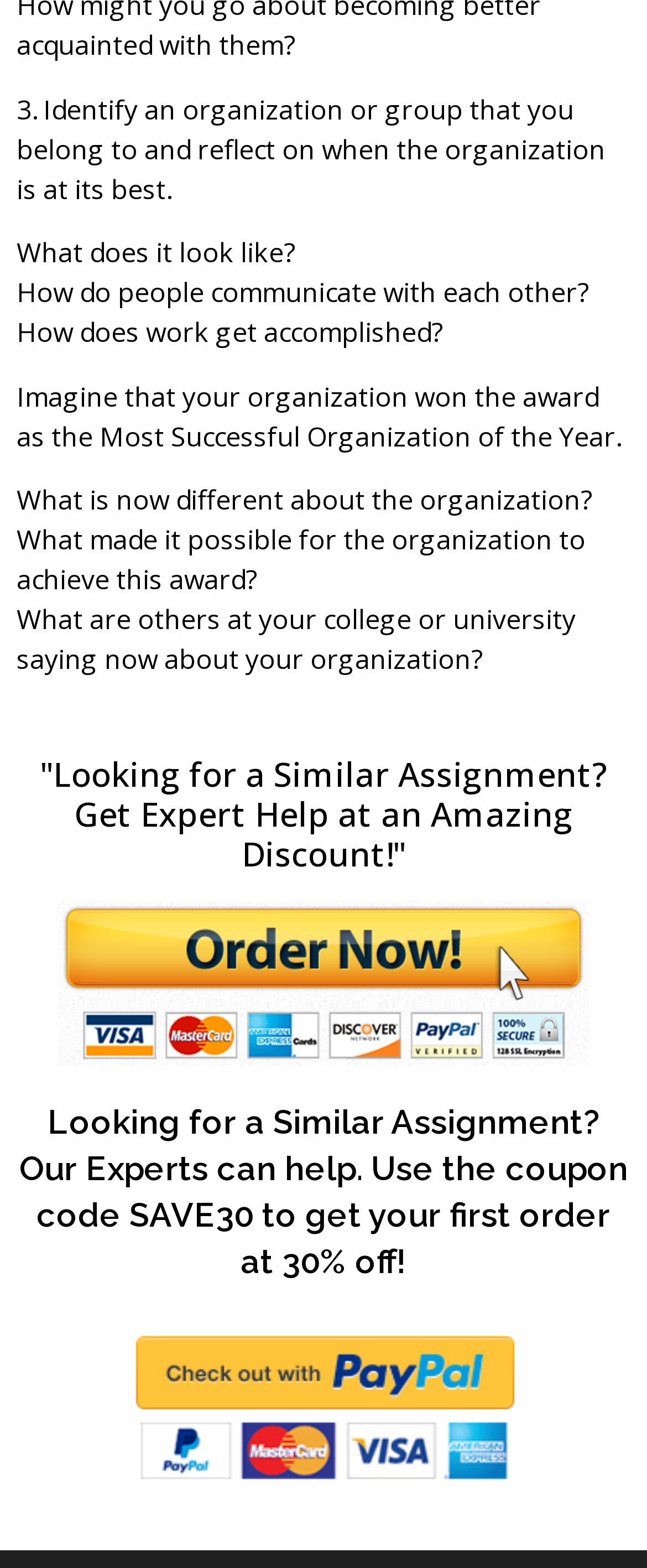Give a concise answer using one word or a phrase to the following question:
What is the tone of the heading 'Looking for a Similar Assignment? Get Expert Help at an Amazing Discount!'?

promotional